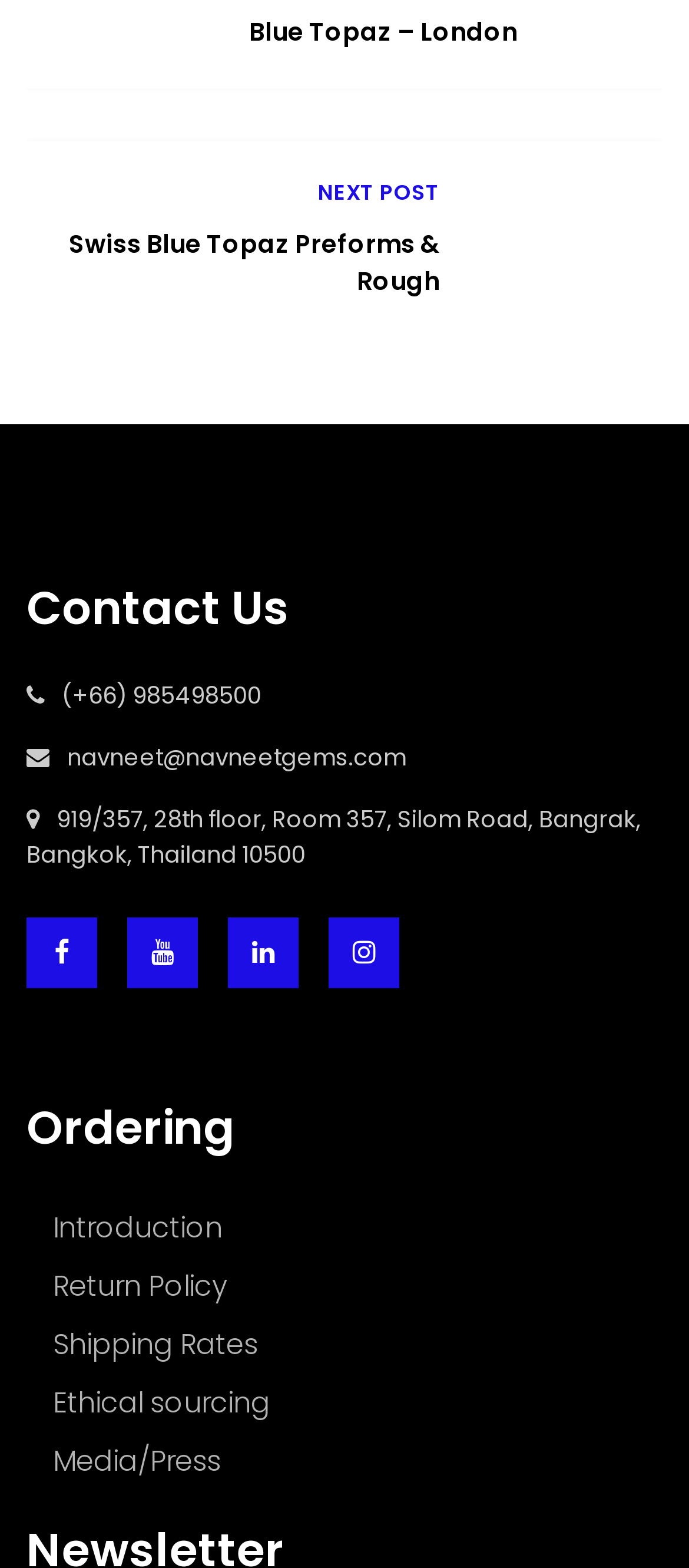Locate the bounding box coordinates of the element that should be clicked to execute the following instruction: "Click the 'Introduction' link".

[0.077, 0.769, 0.962, 0.797]